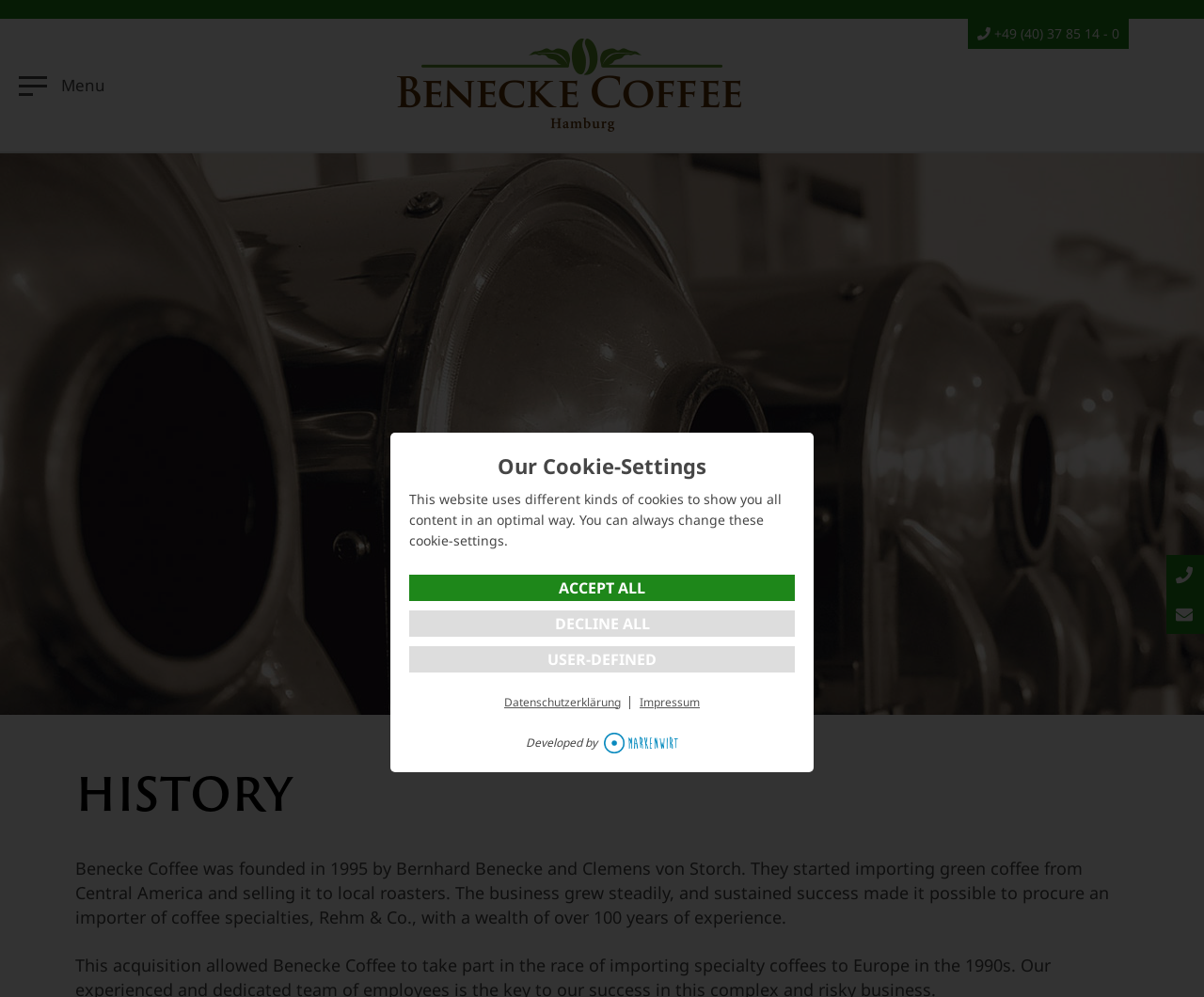What is the name of the agency that developed the website?
Based on the image, provide a one-word or brief-phrase response.

Werbeagentur Markenwirt